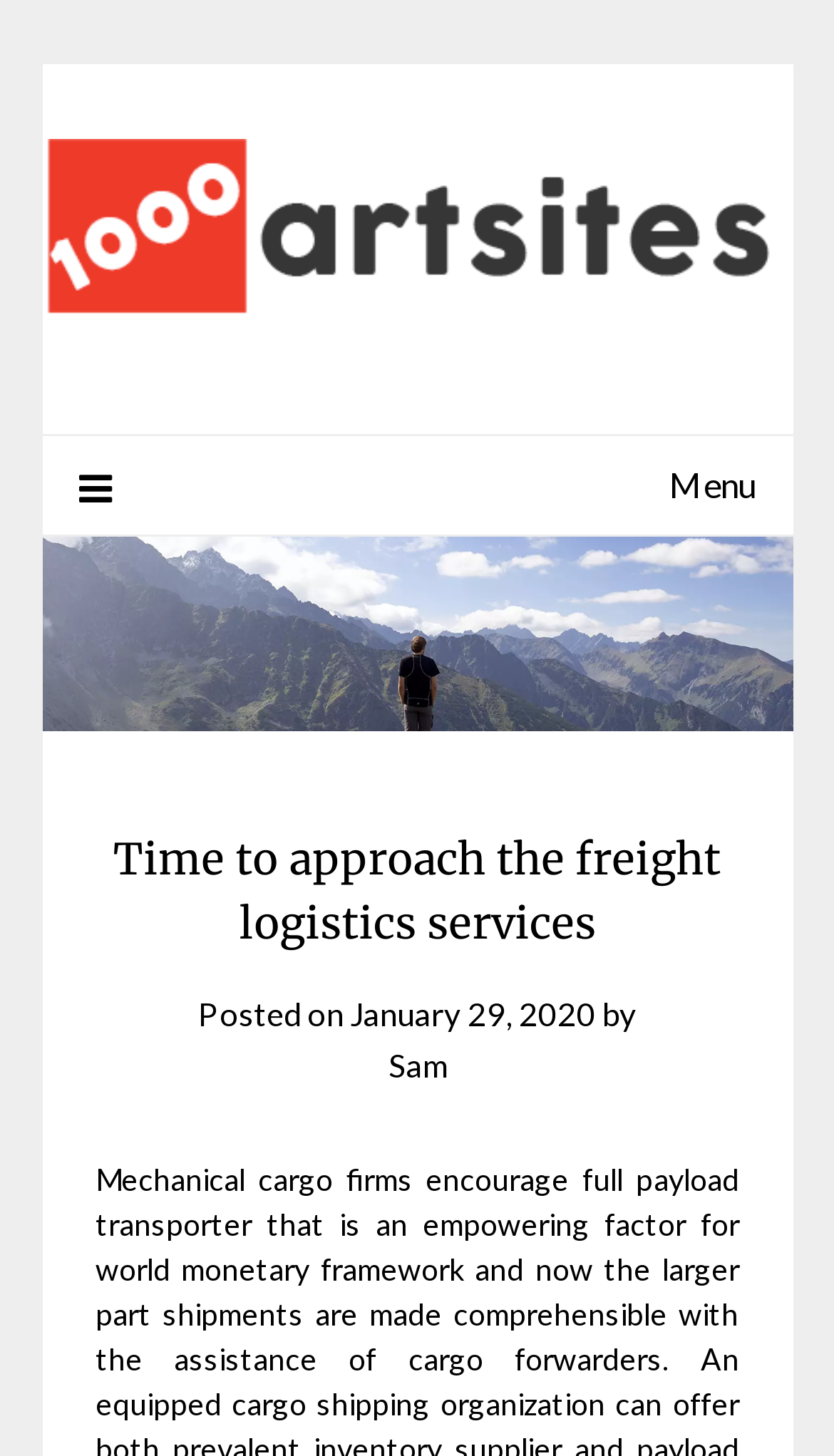How many images are on the webpage?
Please provide a single word or phrase in response based on the screenshot.

2